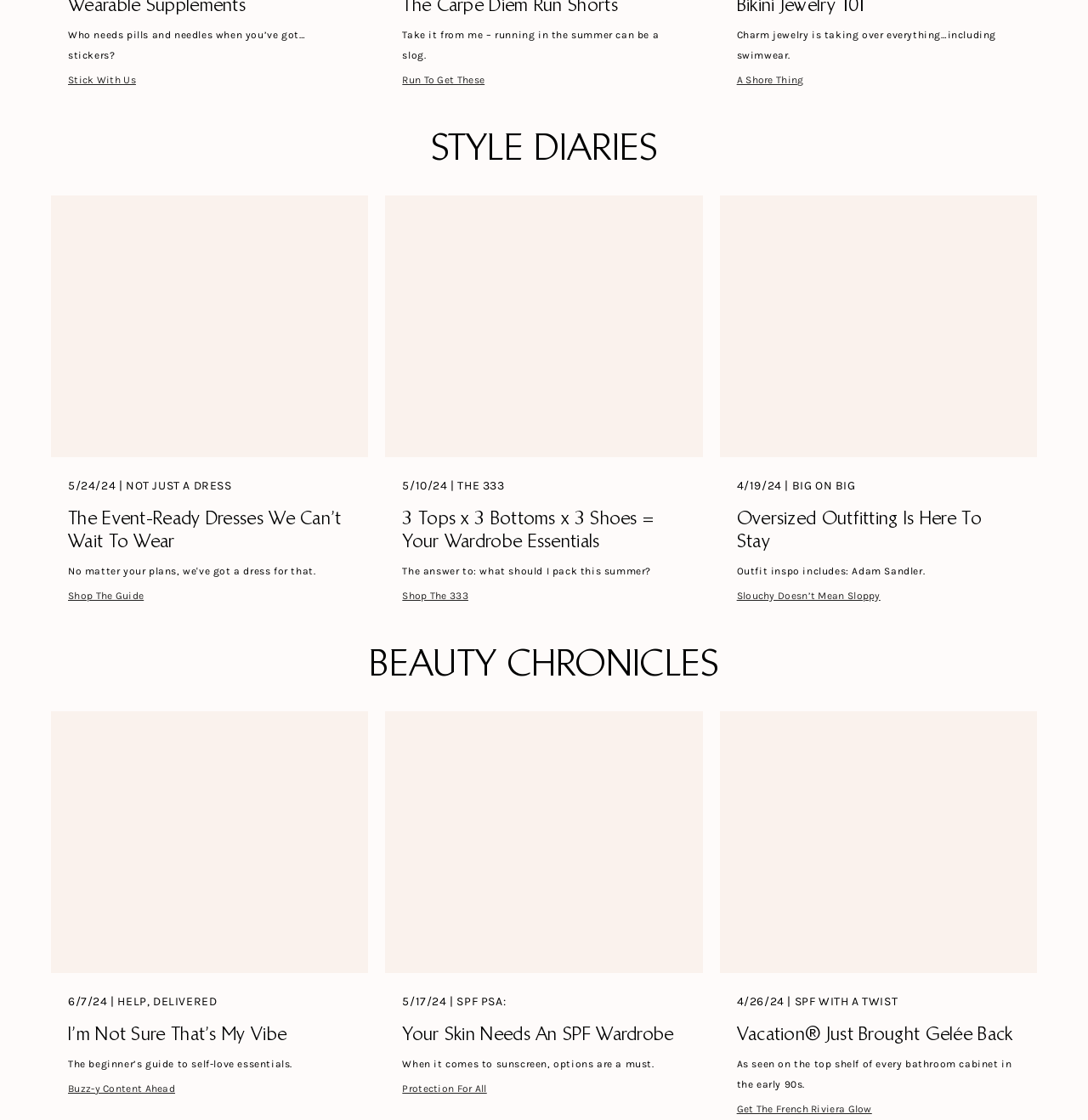Provide the bounding box coordinates of the area you need to click to execute the following instruction: "Read 'STYLE DIARIES'".

[0.047, 0.111, 0.953, 0.152]